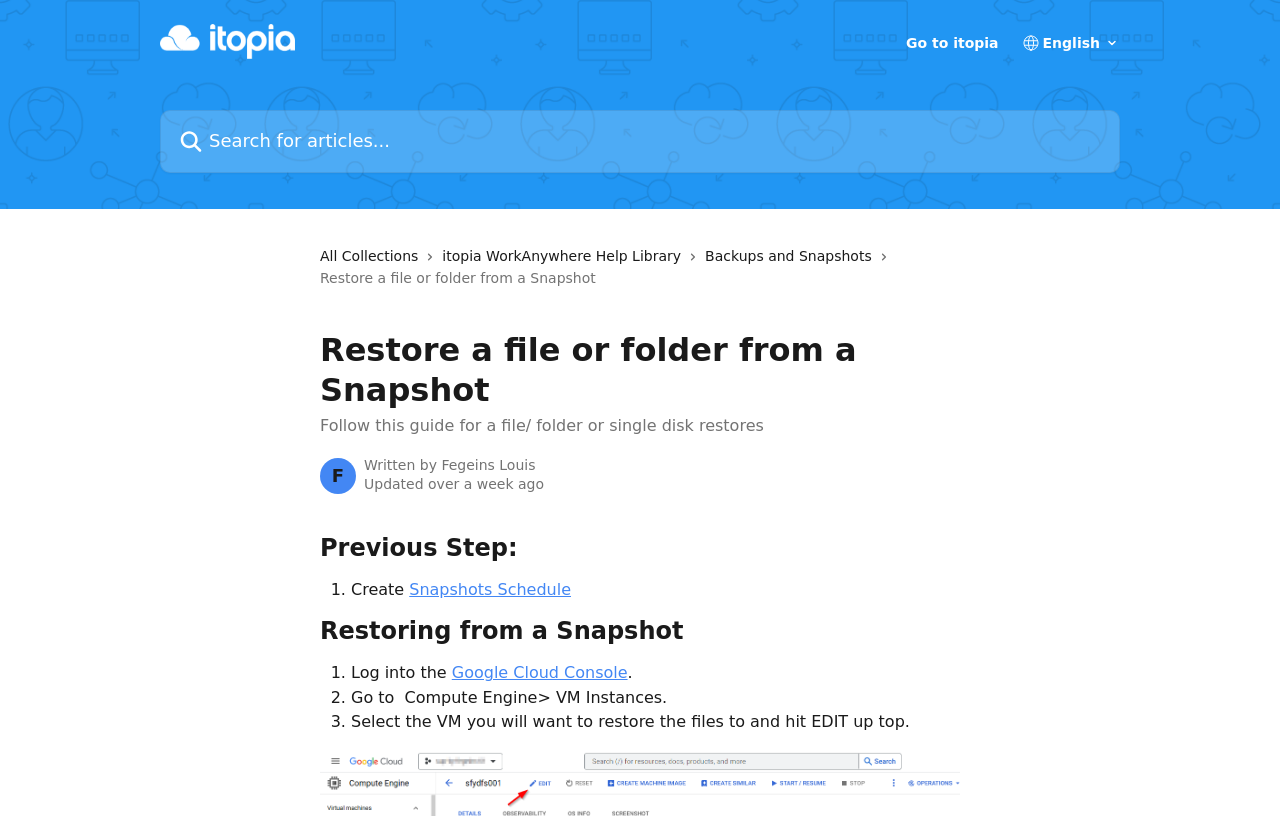Determine the bounding box coordinates of the clickable element necessary to fulfill the instruction: "Go to itopia". Provide the coordinates as four float numbers within the 0 to 1 range, i.e., [left, top, right, bottom].

[0.708, 0.044, 0.78, 0.061]